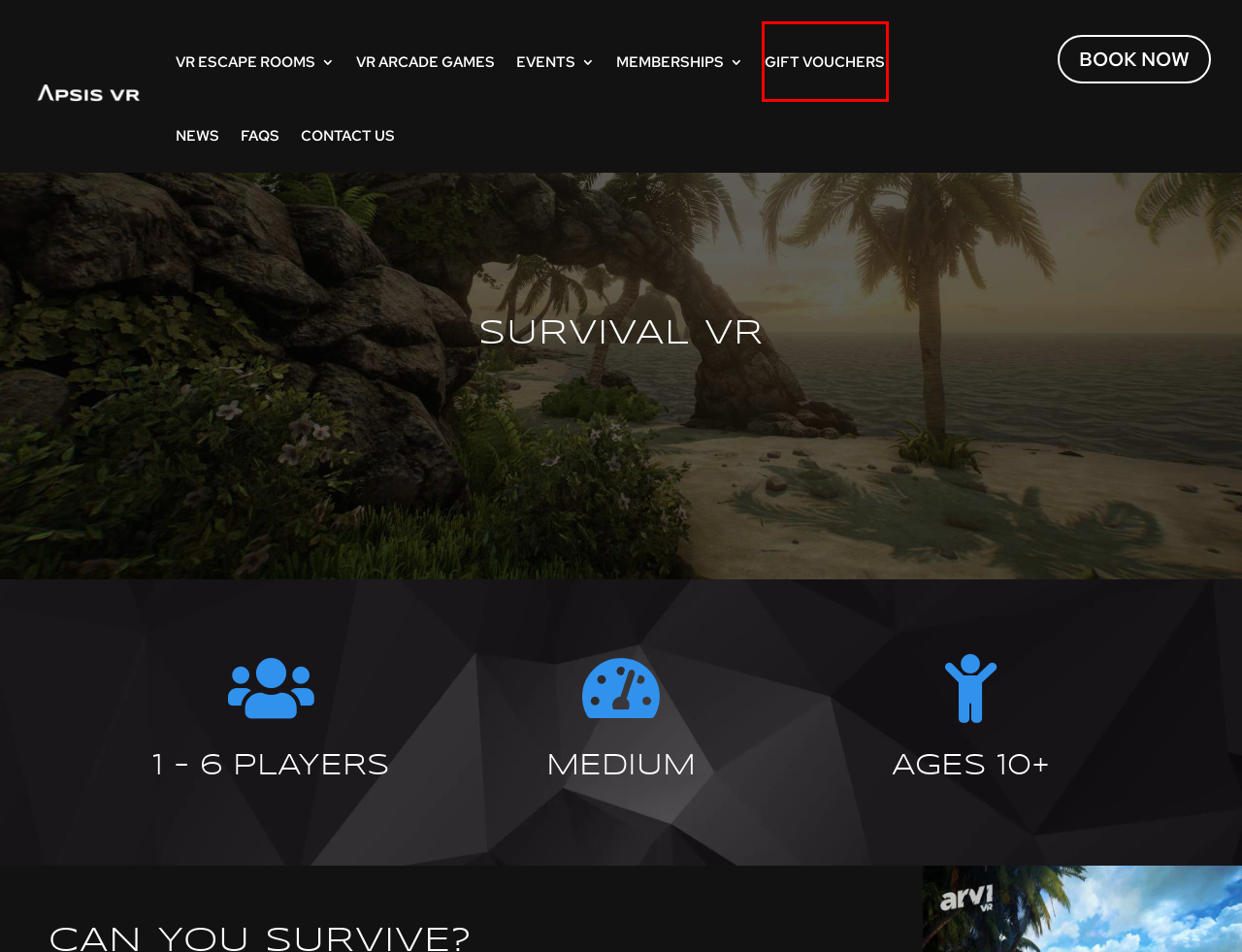Examine the screenshot of the webpage, noting the red bounding box around a UI element. Pick the webpage description that best matches the new page after the element in the red bounding box is clicked. Here are the candidates:
A. Virtual Reality Arcade Games - Apsis VR Melbourne
B. Memberships: Apsis VR Melbourne | Virtual Reality Escape Rooms
C. News | Apsis VR Melbourne | Virtual Reality Escape Rooms
D. FAQs | Award Winning Virtual Reality Escape Room | APSIS VR
E. Gift Vouchers: Apsis VR Melbourne: Virtual Reality Escape Rooms
F. Contact Us | Online Escape Room Games | APSIS VR Melbourne
G. #1 Virtual Reality Escape Room in Melbourne | Apsis VR
H. Special Events Celebrations | Apsis VR Melbourne

E